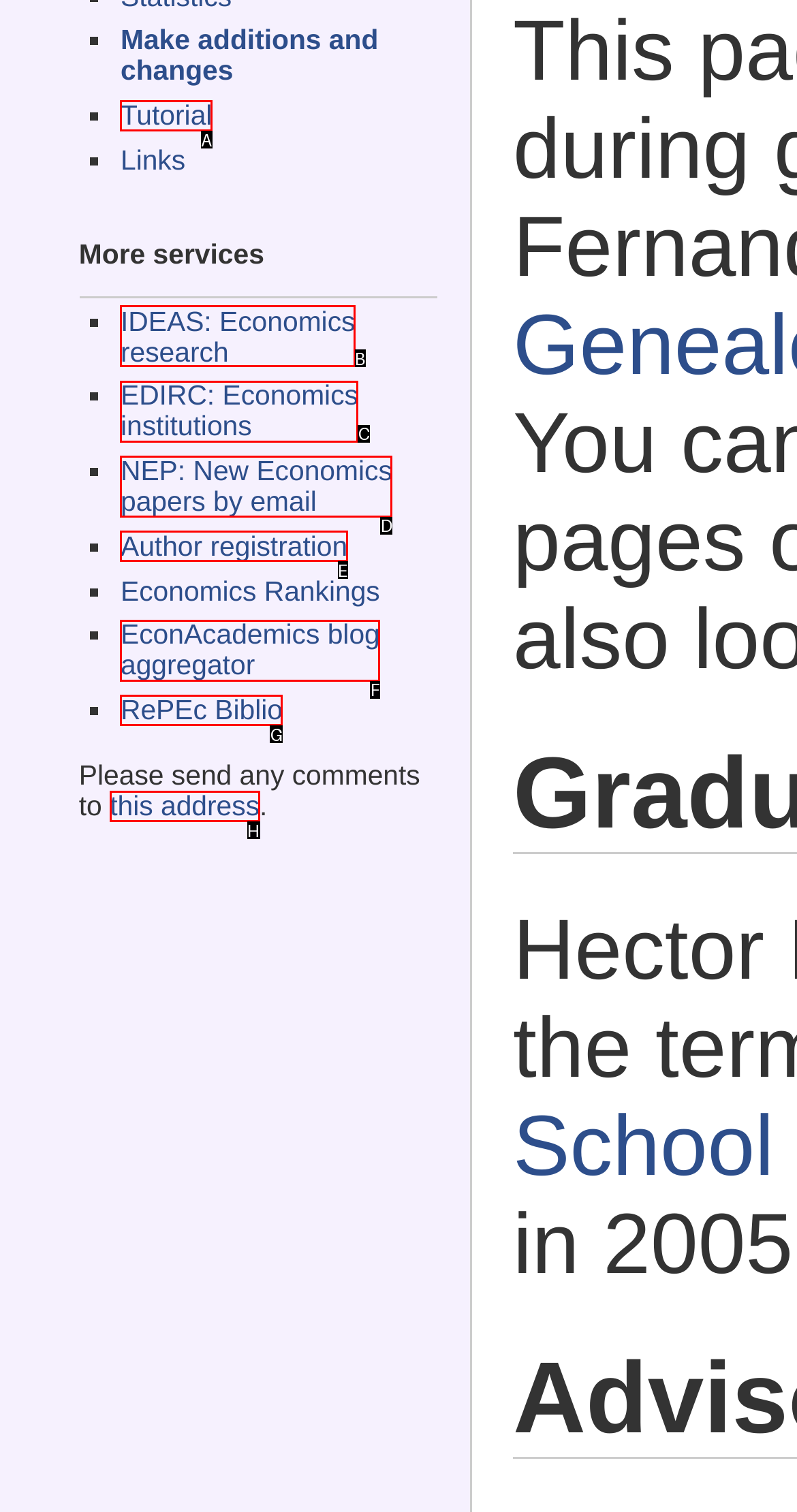Determine which option matches the description: this address. Answer using the letter of the option.

H